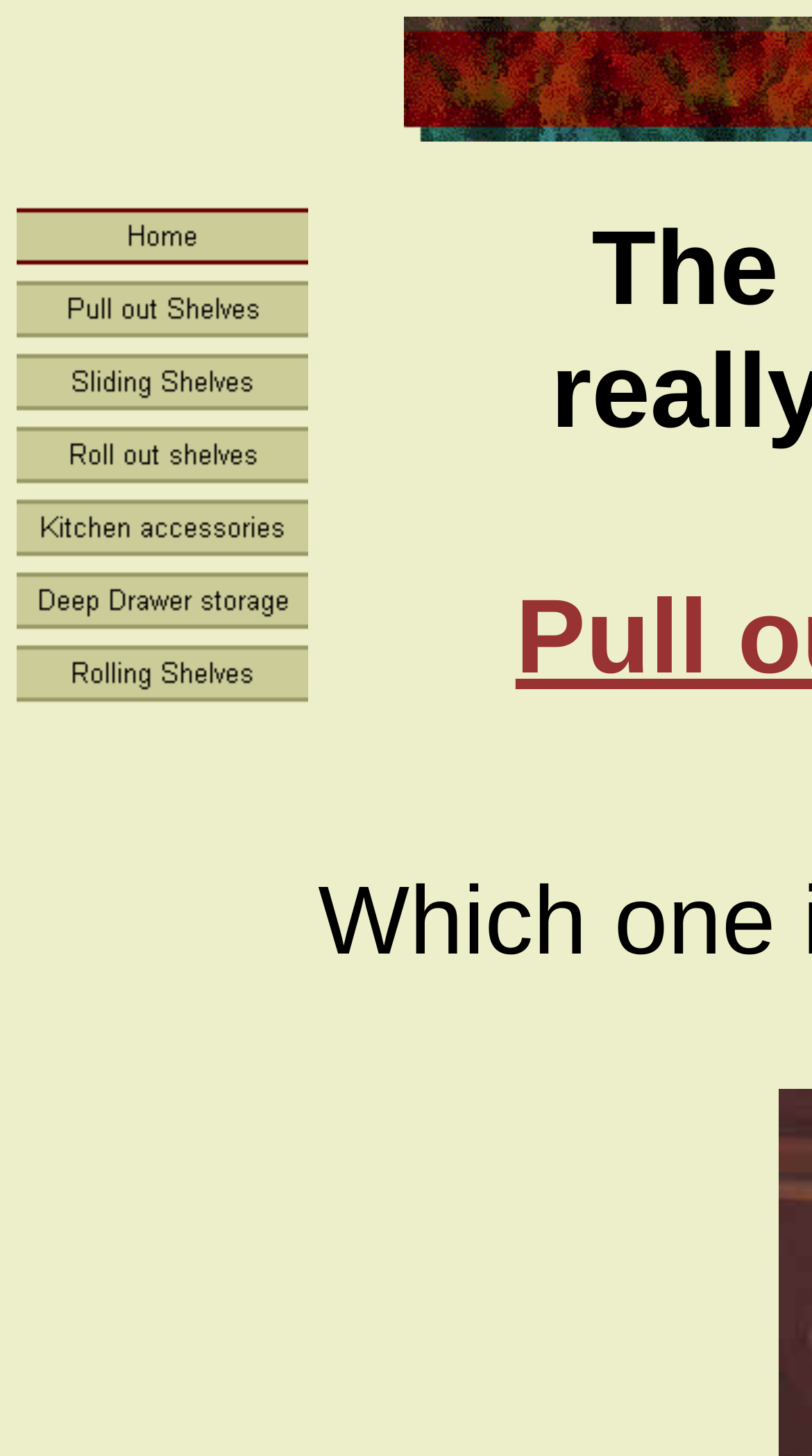Please determine the bounding box coordinates for the UI element described here. Use the format (top-left x, top-left y, bottom-right x, bottom-right y) with values bounded between 0 and 1: alt="Pull out Shelves"

[0.021, 0.219, 0.379, 0.243]